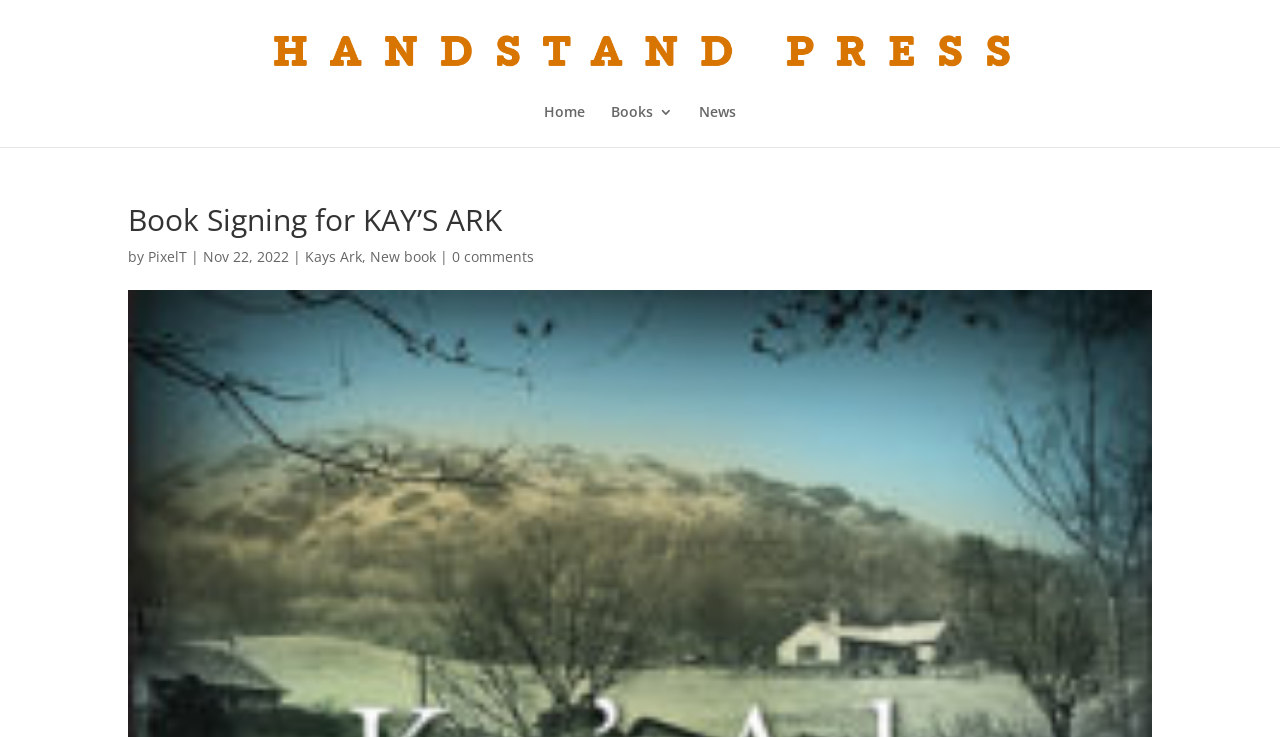What is the publisher of the book?
Using the information from the image, provide a comprehensive answer to the question.

I found the publisher by looking at the top of the webpage, where I saw a link with the text 'Handstand Press' and an image with the same name. This suggests that Handstand Press is the publisher of the book.